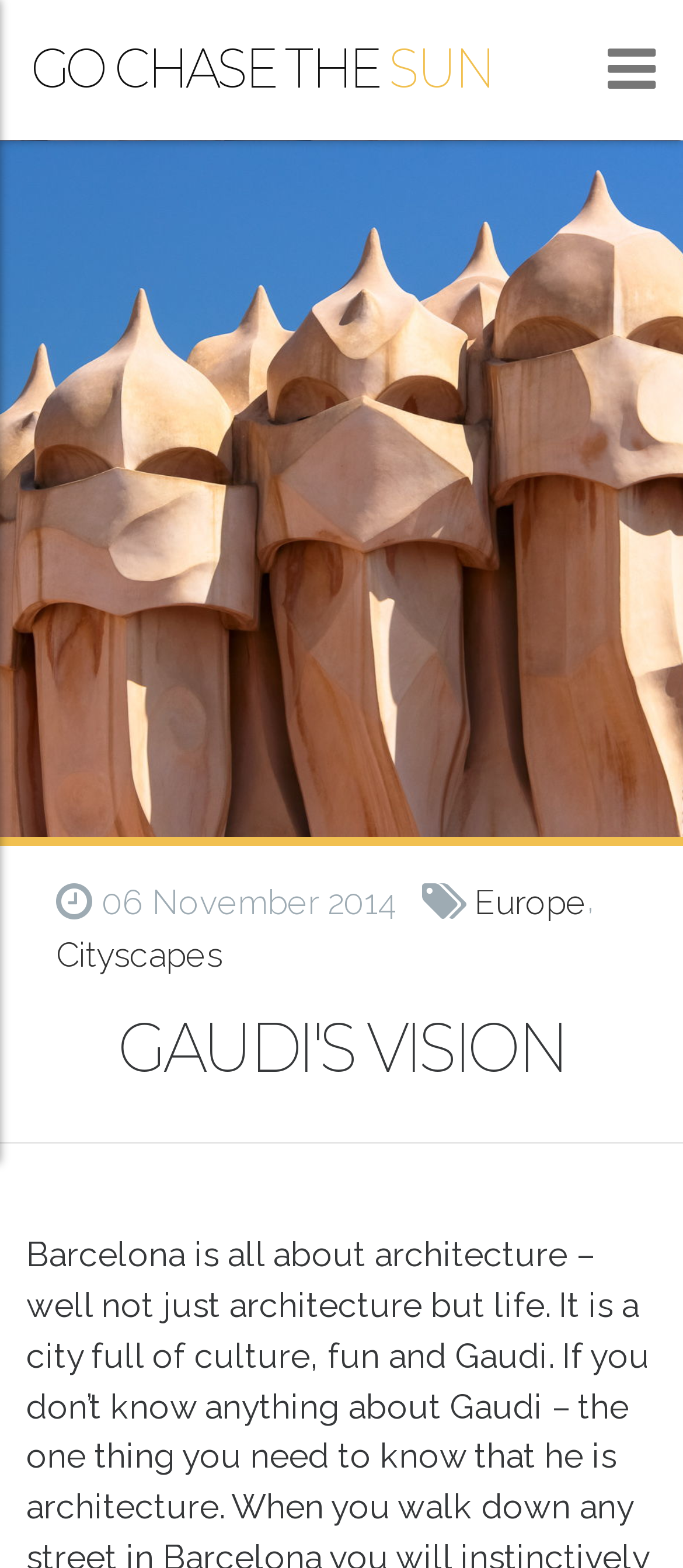Please find the bounding box coordinates (top-left x, top-left y, bottom-right x, bottom-right y) in the screenshot for the UI element described as follows: cityscapes

[0.082, 0.594, 0.326, 0.626]